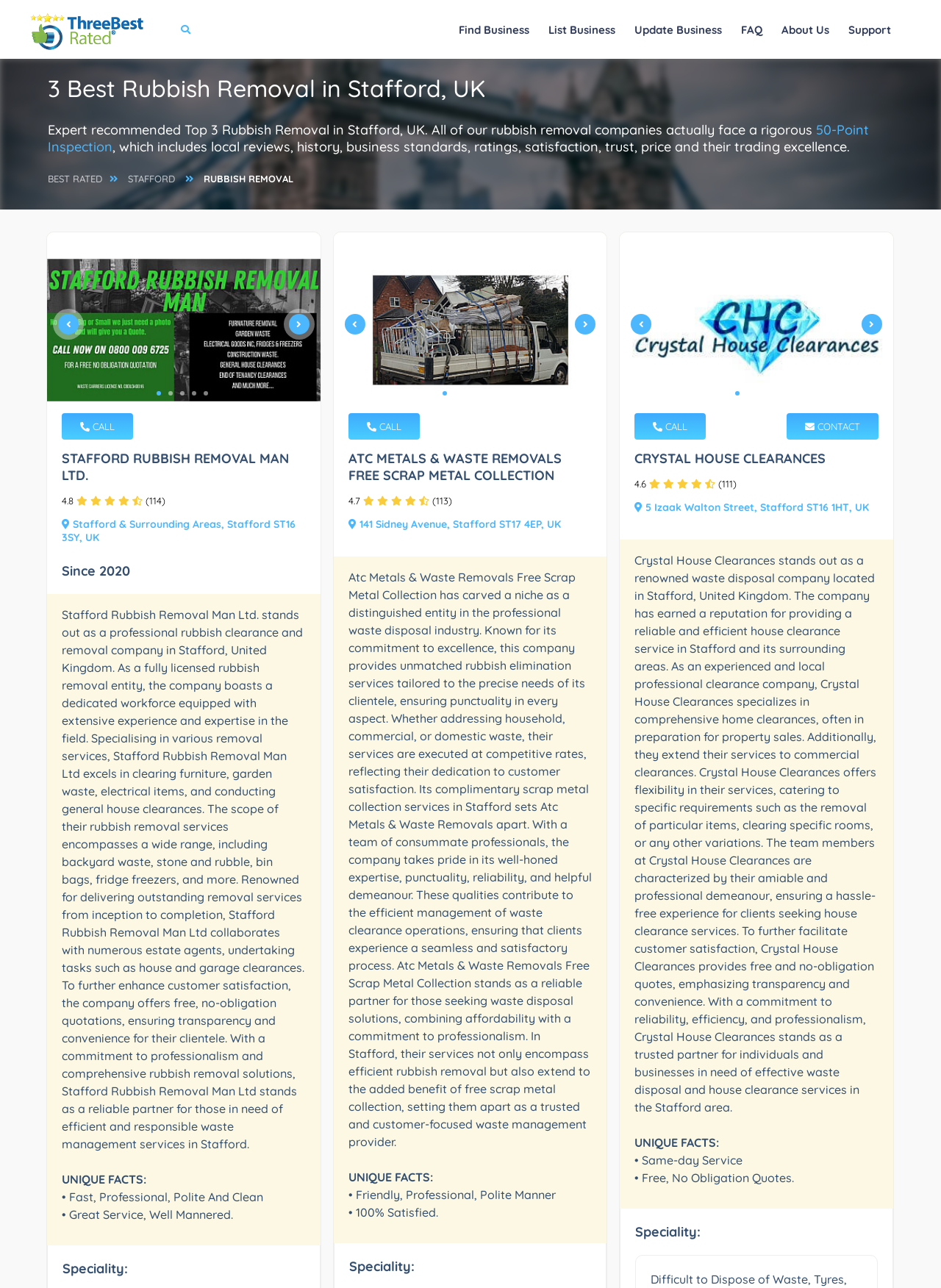Identify the bounding box for the UI element described as: "alt="ThreeBestRated.co.uk" title="ThreeBestRated.co.uk"". Ensure the coordinates are four float numbers between 0 and 1, formatted as [left, top, right, bottom].

[0.022, 0.019, 0.162, 0.028]